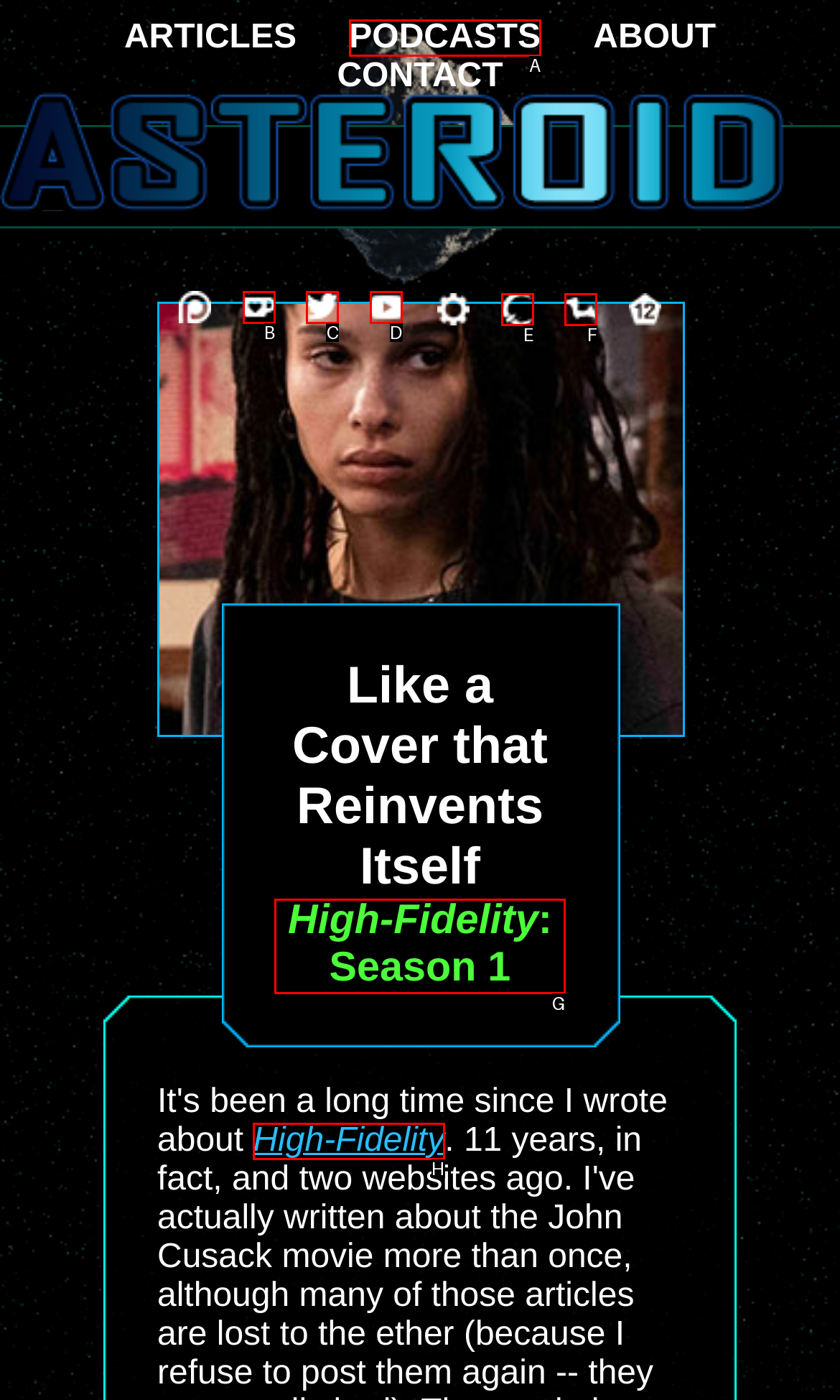Tell me which letter corresponds to the UI element that should be clicked to fulfill this instruction: View High-Fidelity Season 1
Answer using the letter of the chosen option directly.

G